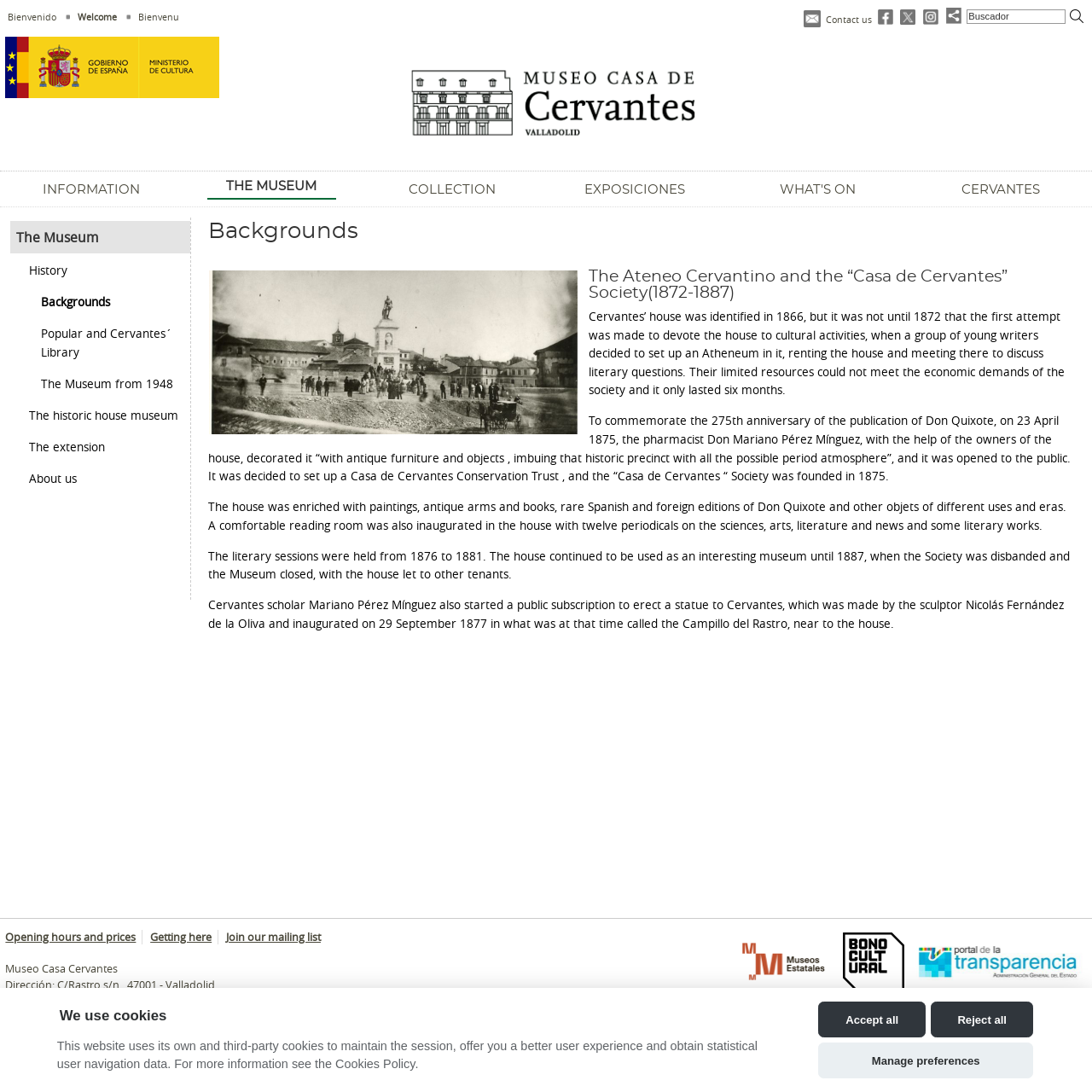Using the provided description The Museum from 1948, find the bounding box coordinates for the UI element. Provide the coordinates in (top-left x, top-left y, bottom-right x, bottom-right y) format, ensuring all values are between 0 and 1.

[0.009, 0.337, 0.174, 0.366]